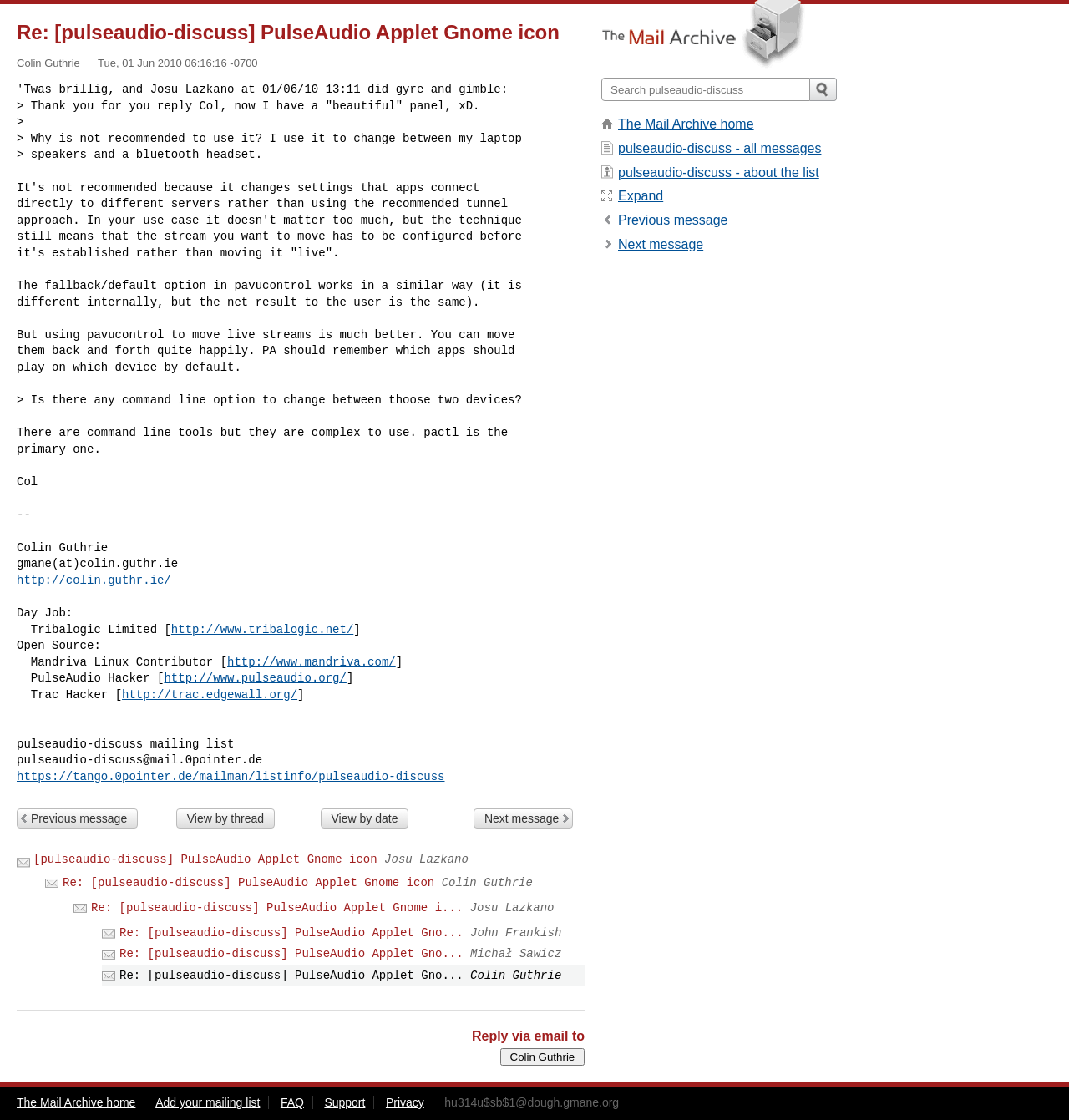Specify the bounding box coordinates of the area to click in order to follow the given instruction: "Reply via email to Colin Guthrie."

[0.468, 0.936, 0.547, 0.952]